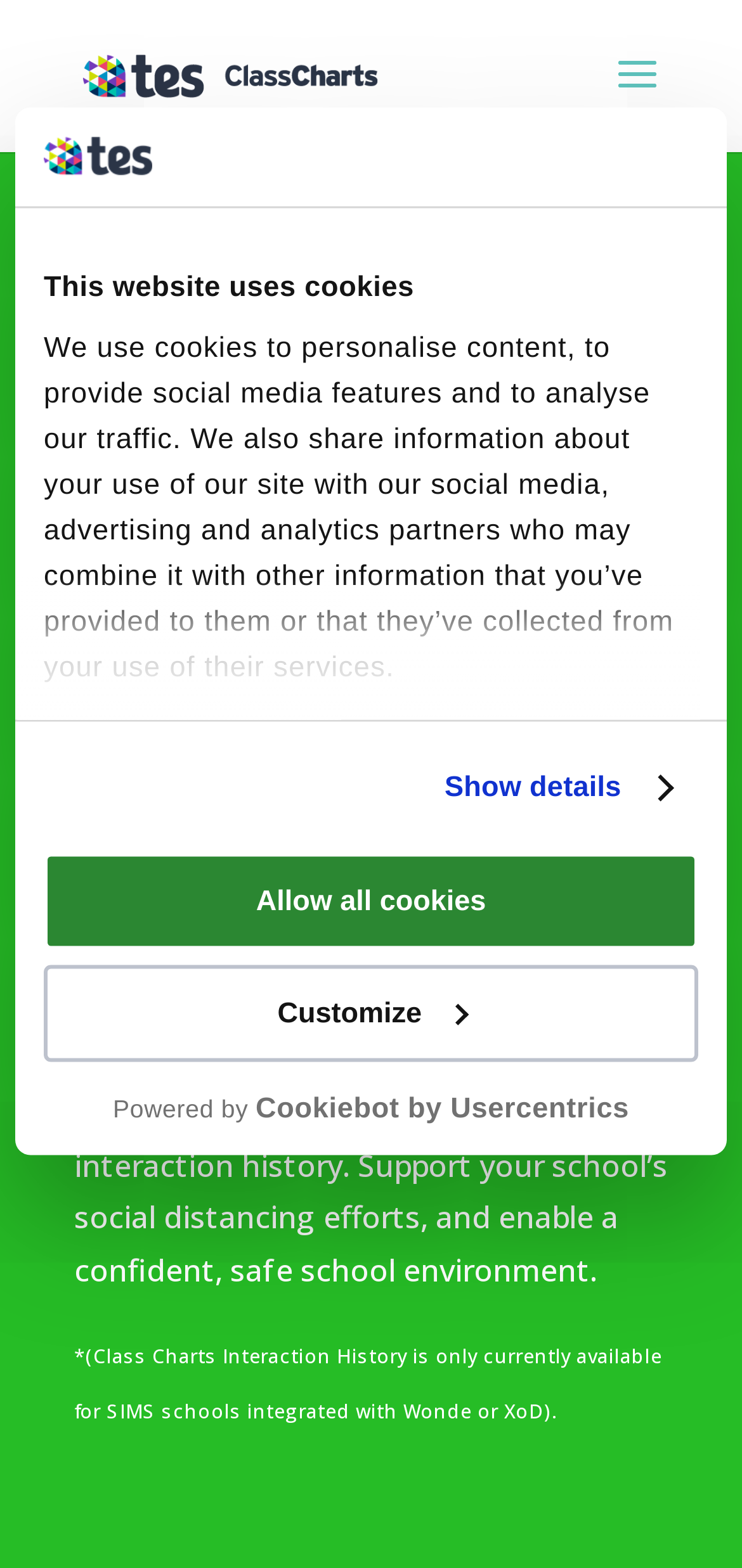What is the limitation of Class Charts Interaction History?
Can you provide a detailed and comprehensive answer to the question?

According to the webpage, Class Charts Interaction History is only currently available for SIMS schools integrated with Wonde or XoD, implying that it is not available for other types of schools.